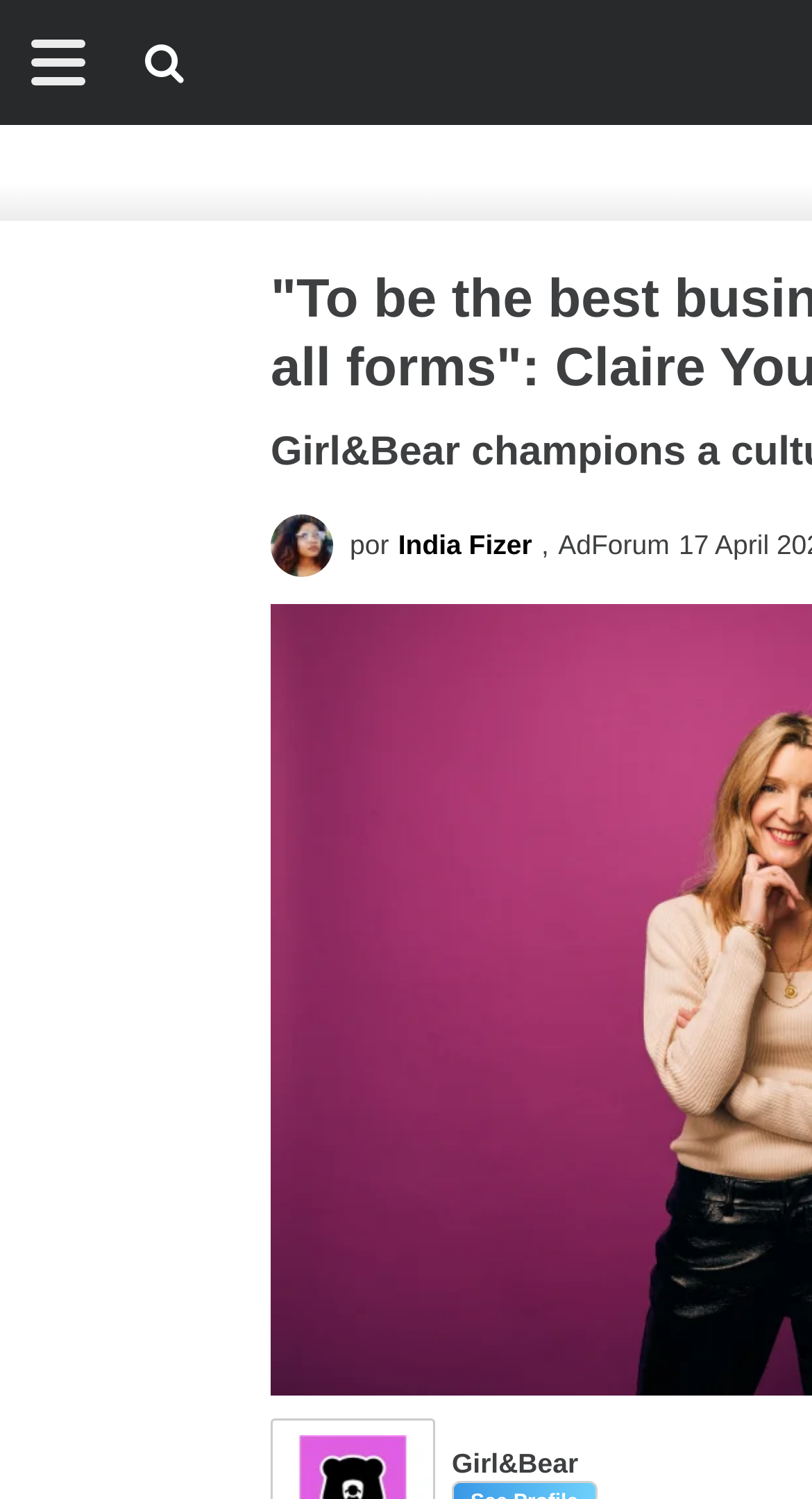How many buttons are present in the top section?
Please answer using one word or phrase, based on the screenshot.

2